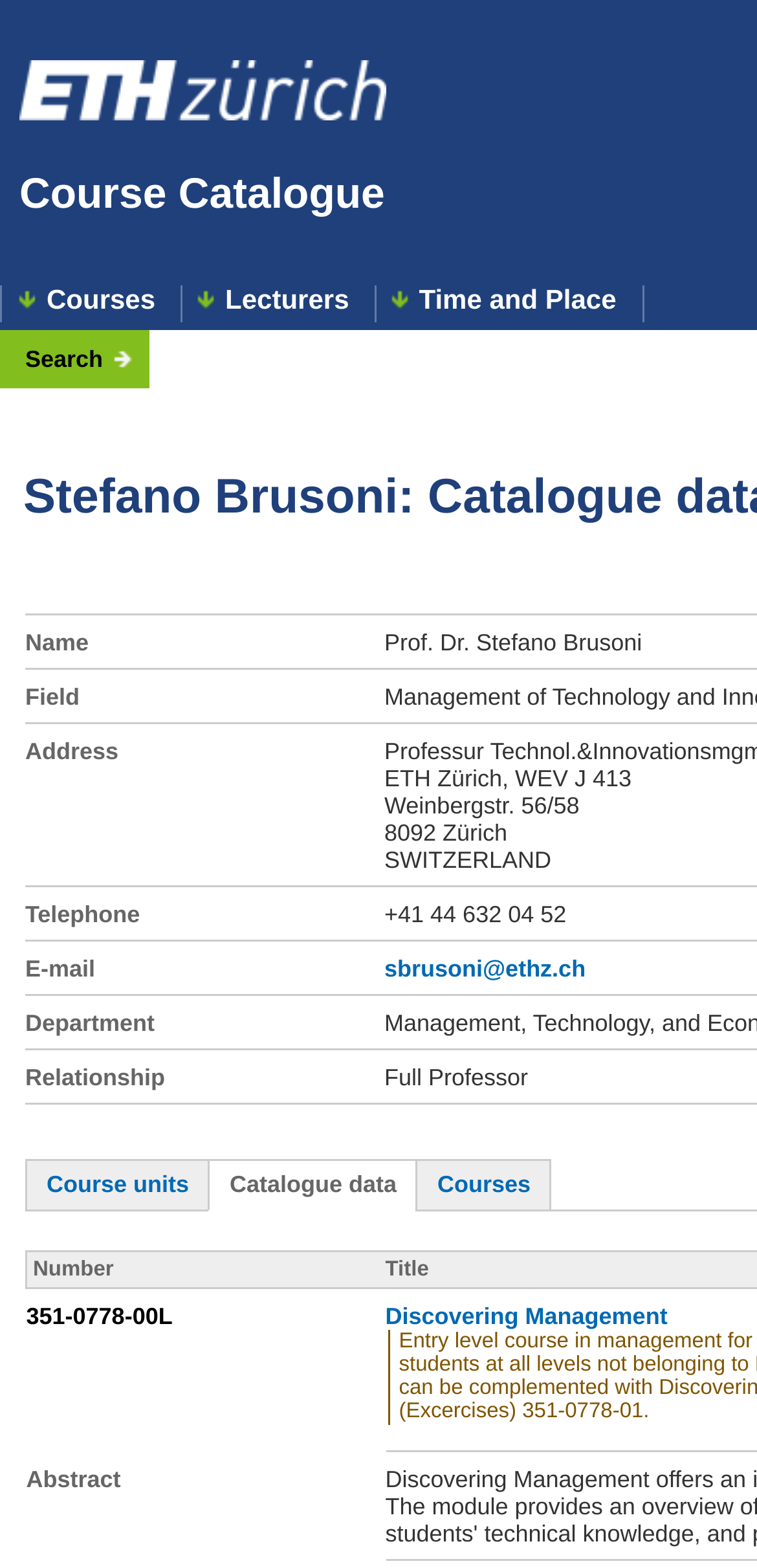Find the bounding box coordinates for the element that must be clicked to complete the instruction: "go to ETH Homepage". The coordinates should be four float numbers between 0 and 1, indicated as [left, top, right, bottom].

[0.026, 0.038, 0.51, 0.08]